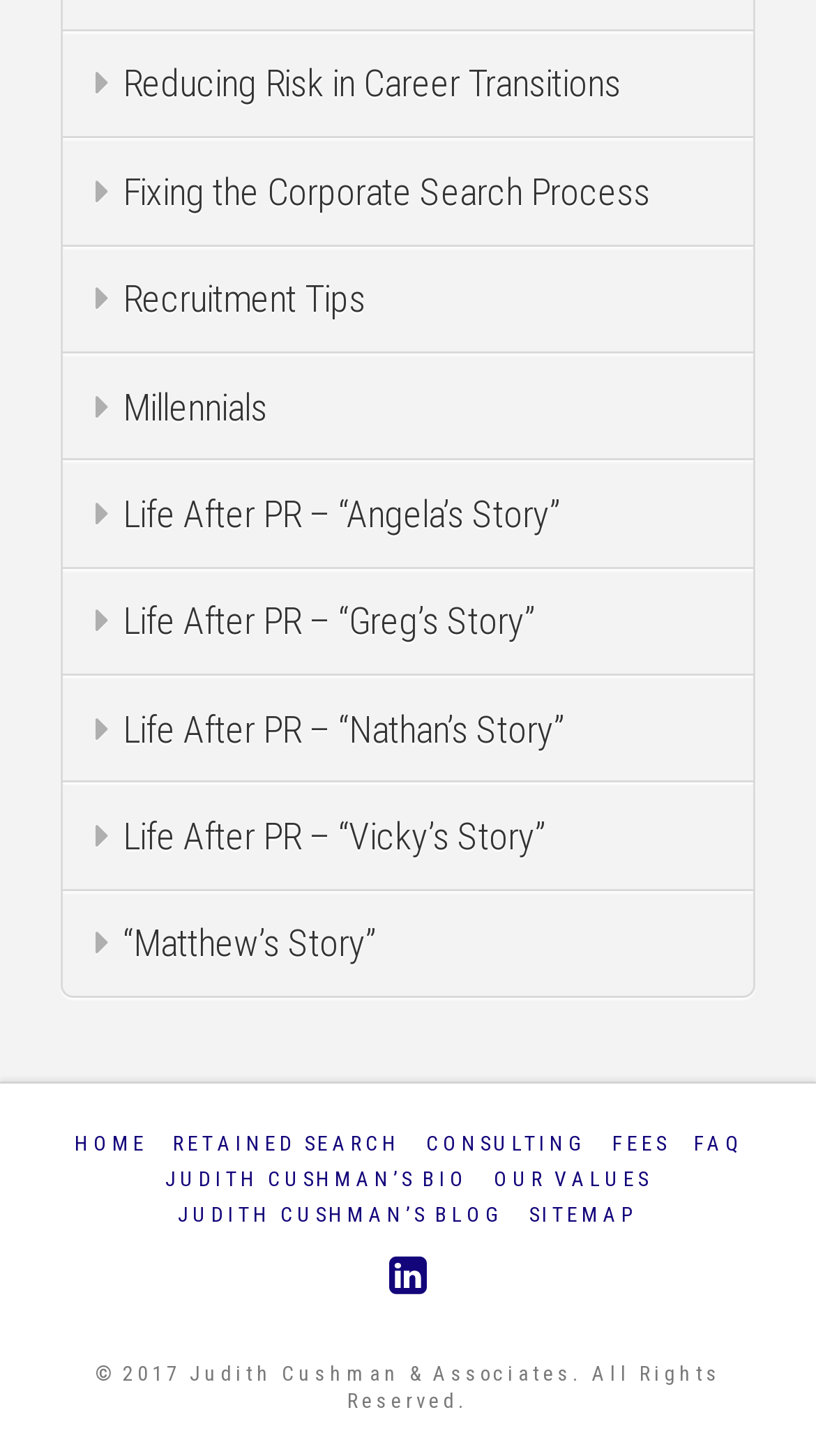Given the description "Consulting", provide the bounding box coordinates of the corresponding UI element.

[0.522, 0.773, 0.719, 0.798]